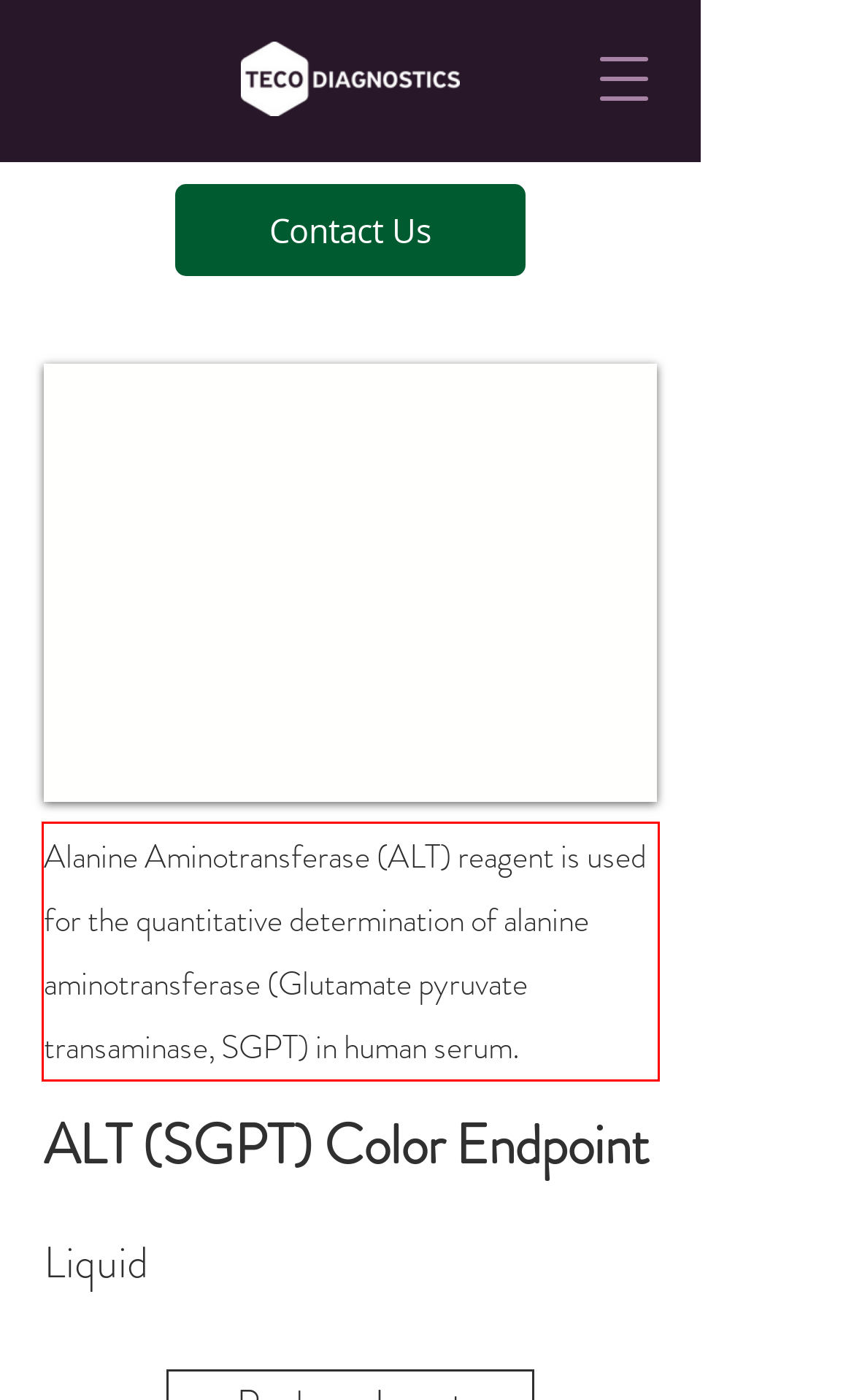Please analyze the screenshot of a webpage and extract the text content within the red bounding box using OCR.

Alanine Aminotransferase (ALT) reagent is used for the quantitative determination of alanine aminotransferase (Glutamate pyruvate transaminase, SGPT) in human serum.